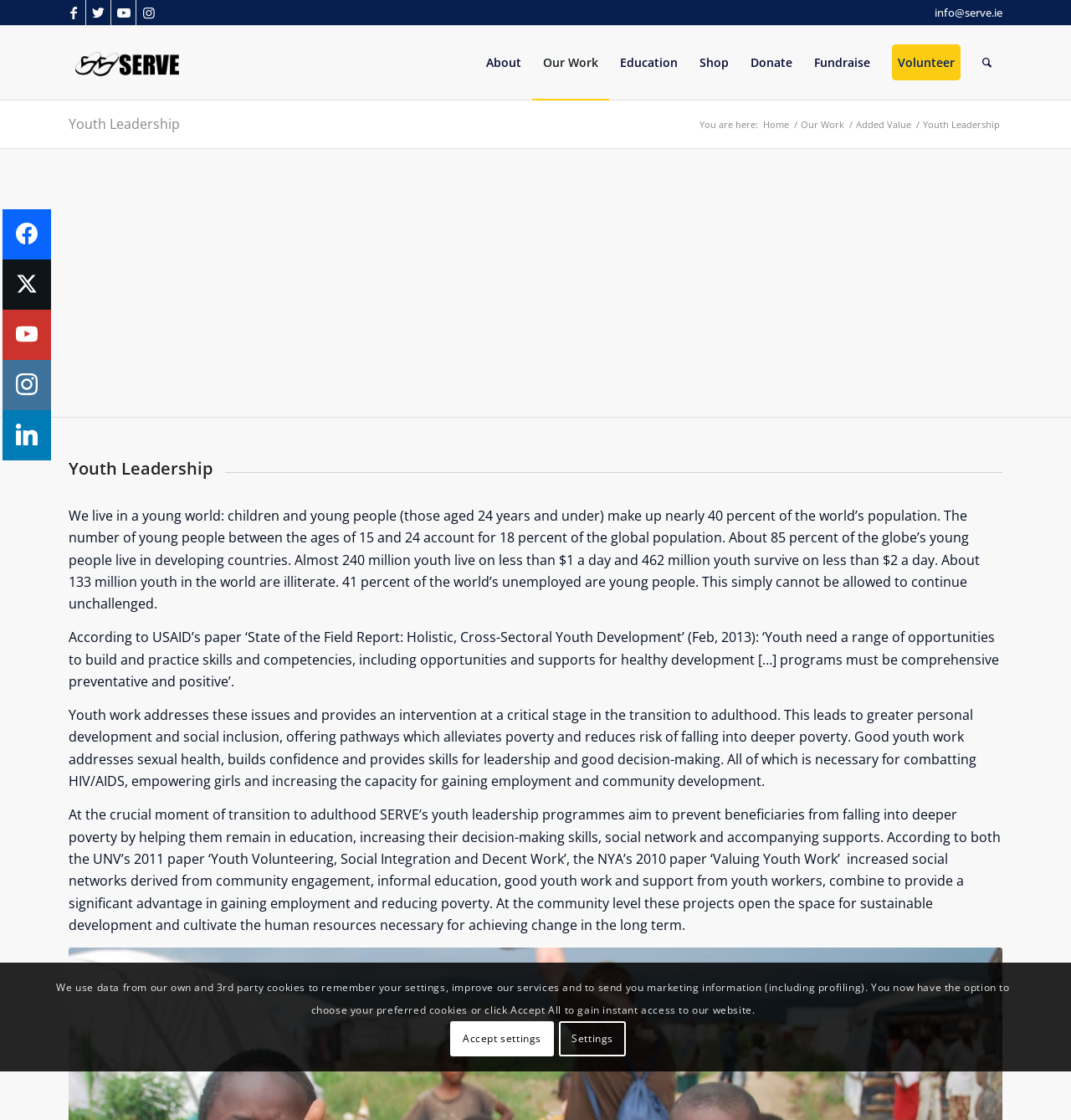Determine the bounding box coordinates for the area you should click to complete the following instruction: "Search on the website".

[0.907, 0.023, 0.936, 0.089]